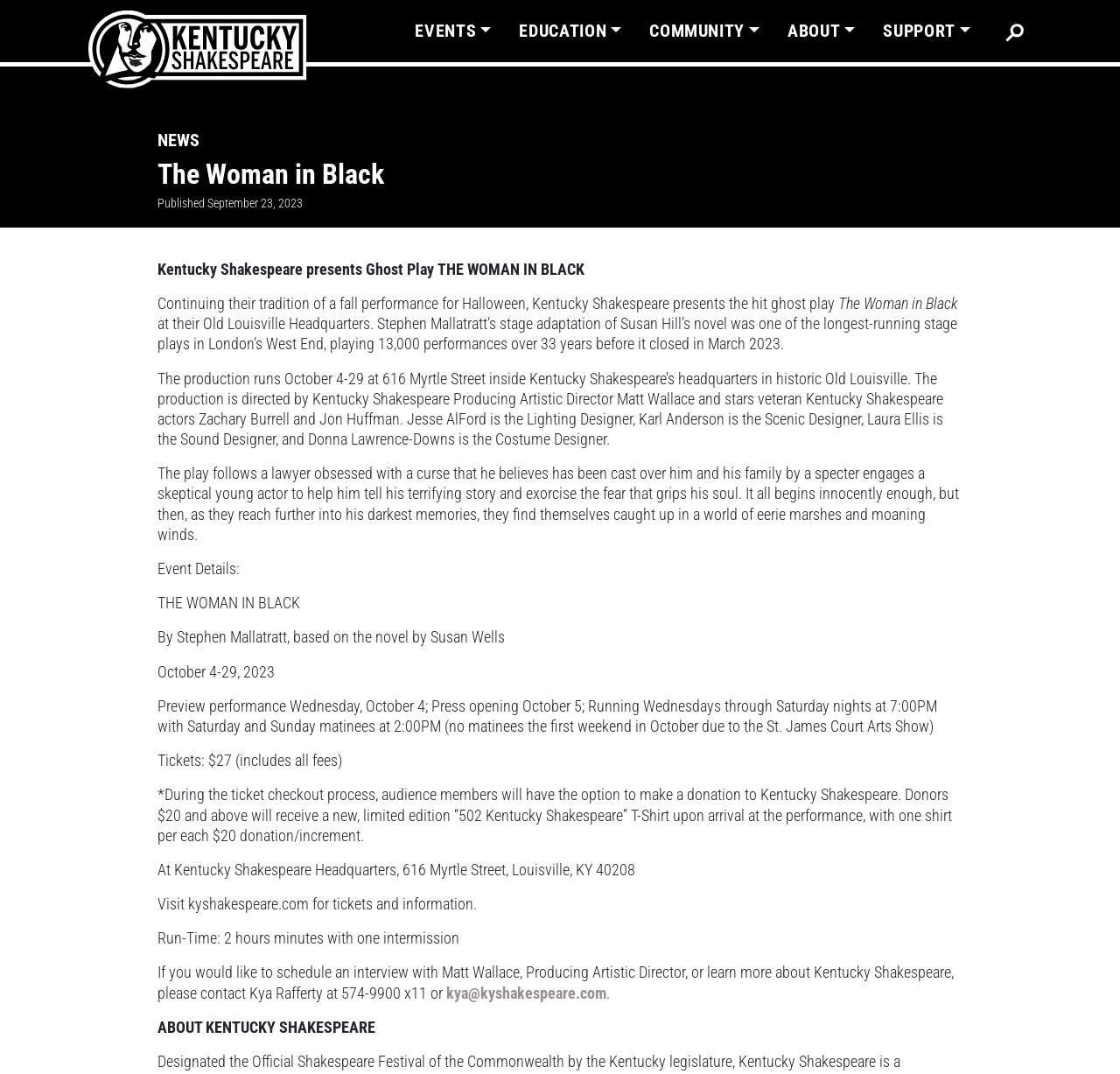Determine the bounding box coordinates of the clickable region to follow the instruction: "Visit Kentucky Shakespeare homepage".

[0.079, 0.009, 0.274, 0.049]